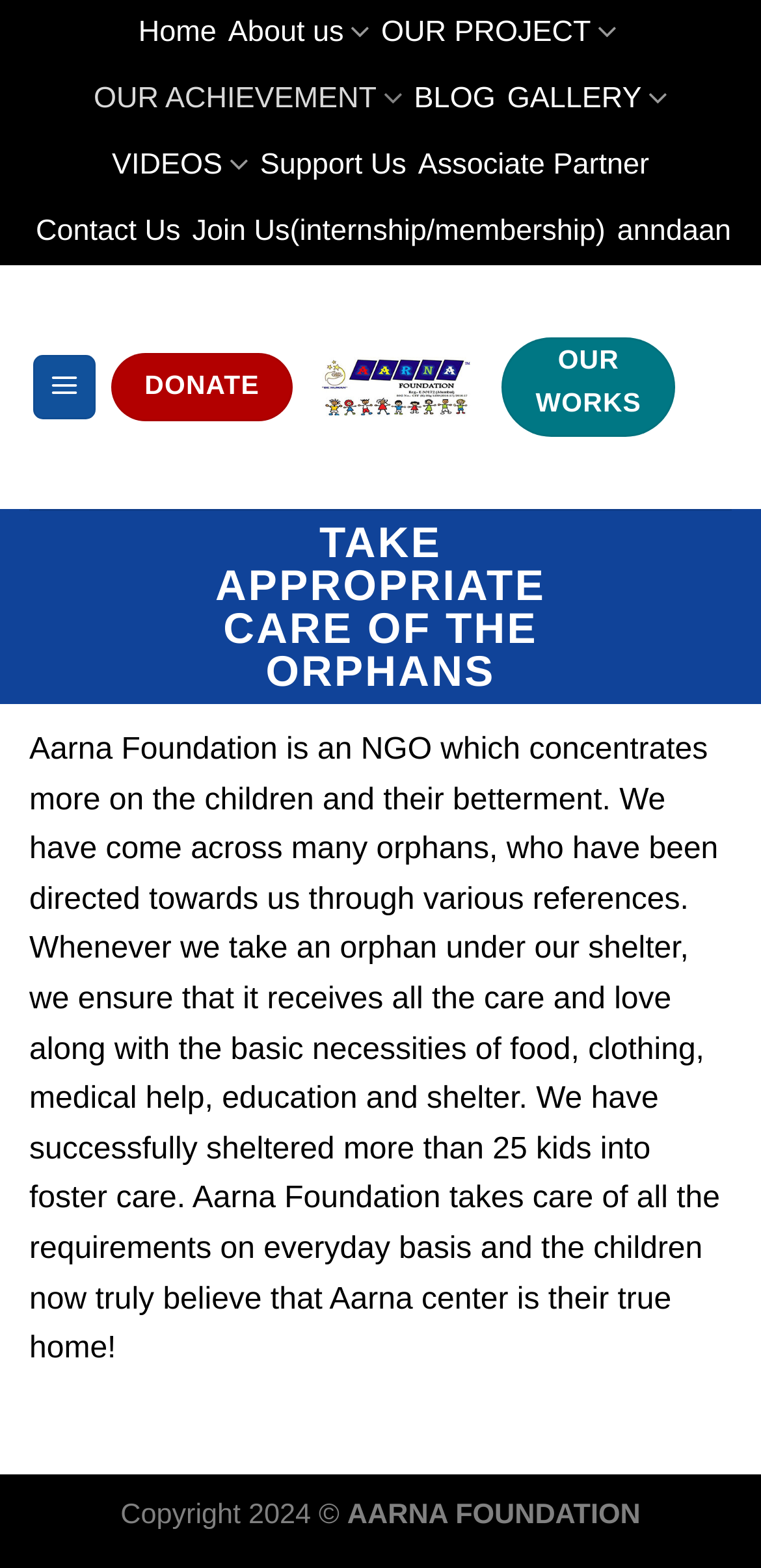Please find the bounding box coordinates of the element that you should click to achieve the following instruction: "Click on Home". The coordinates should be presented as four float numbers between 0 and 1: [left, top, right, bottom].

[0.182, 0.0, 0.284, 0.042]